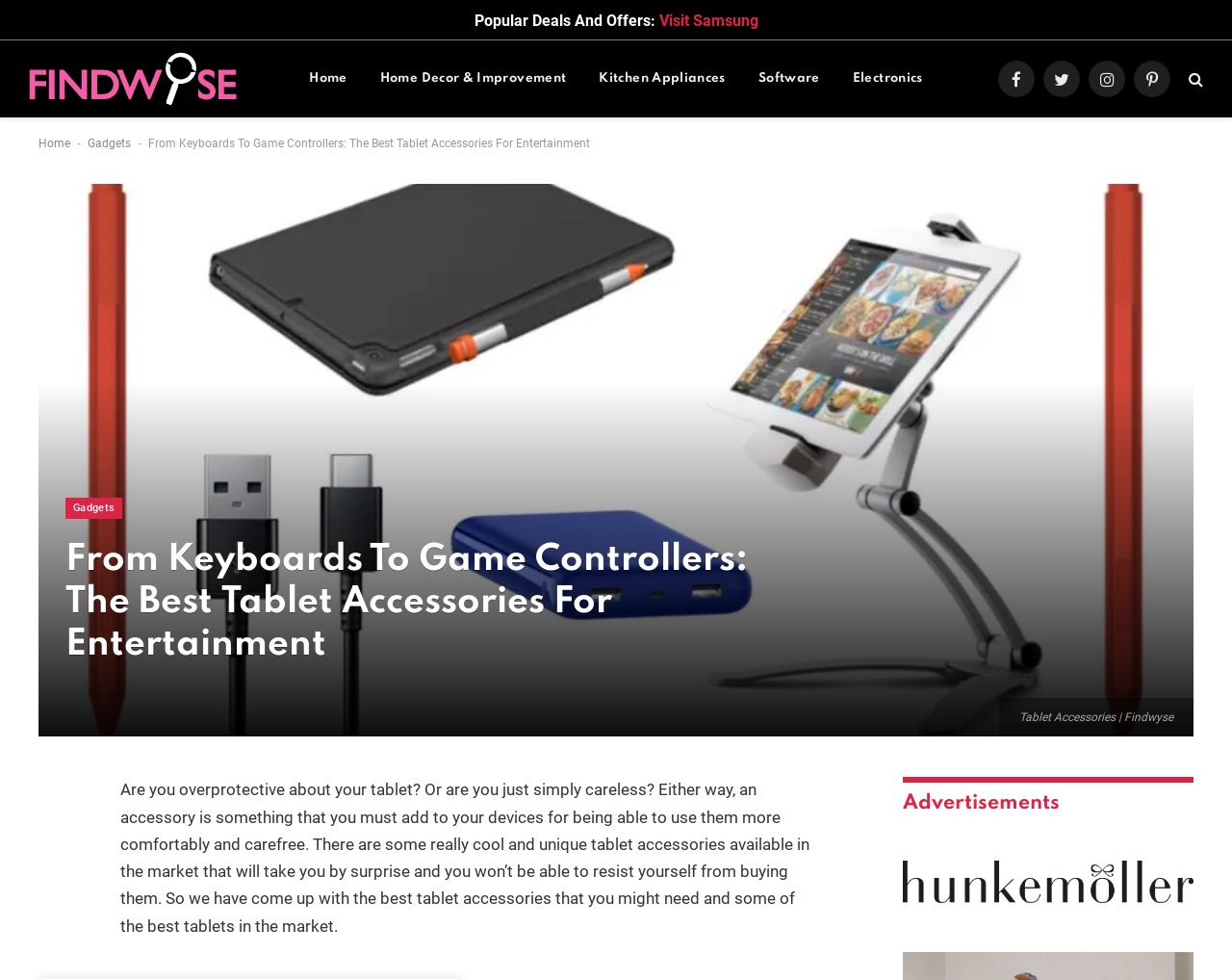What is the tone of the webpage?
Based on the screenshot, give a detailed explanation to answer the question.

The webpage appears to be informative, as it provides detailed information about tablet accessories, and promotional, as it seems to be encouraging users to purchase these accessories, which suggests a tone that is both informative and promotional.